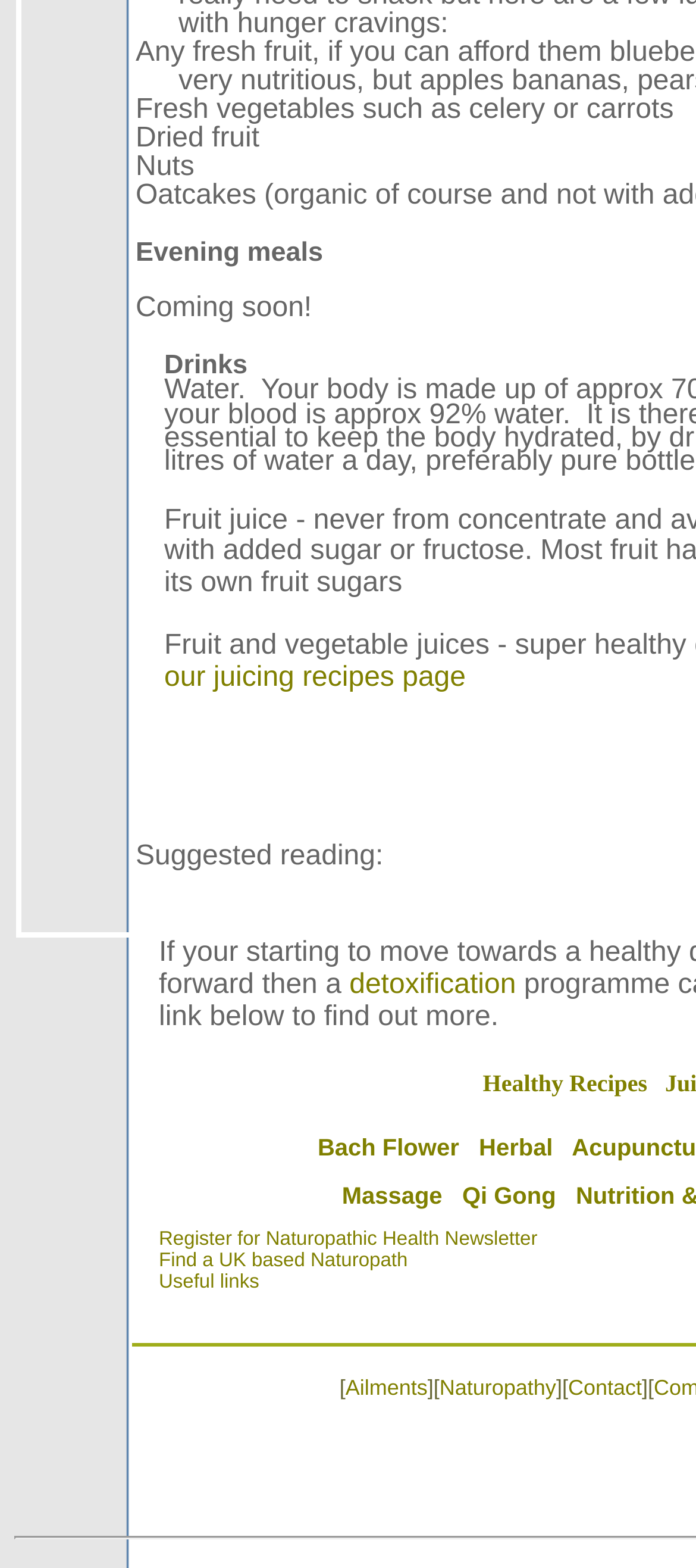Find and indicate the bounding box coordinates of the region you should select to follow the given instruction: "Explore Ailments".

[0.496, 0.877, 0.614, 0.893]